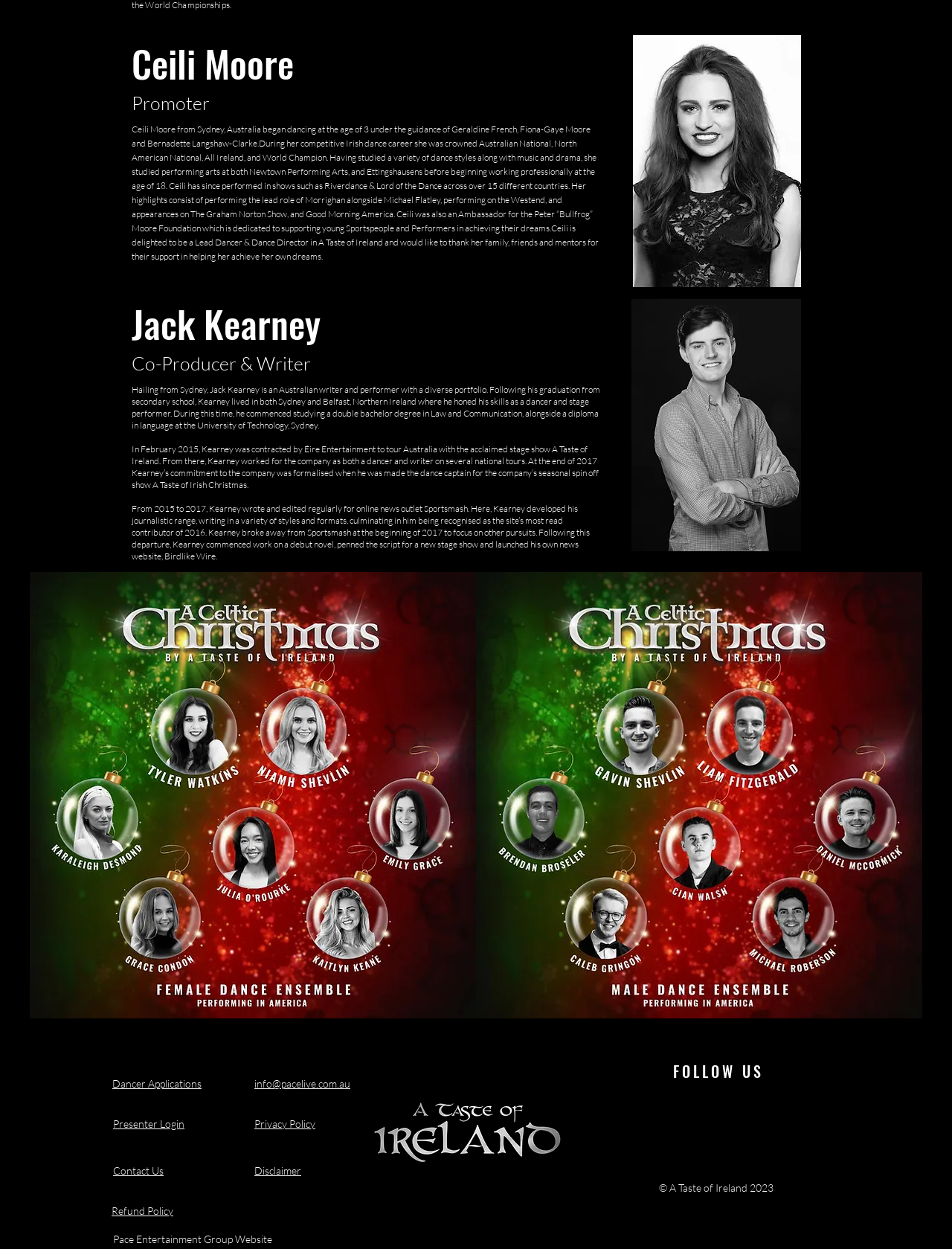Identify the bounding box for the described UI element. Provide the coordinates in (top-left x, top-left y, bottom-right x, bottom-right y) format with values ranging from 0 to 1: Dancer Applications

[0.118, 0.862, 0.212, 0.873]